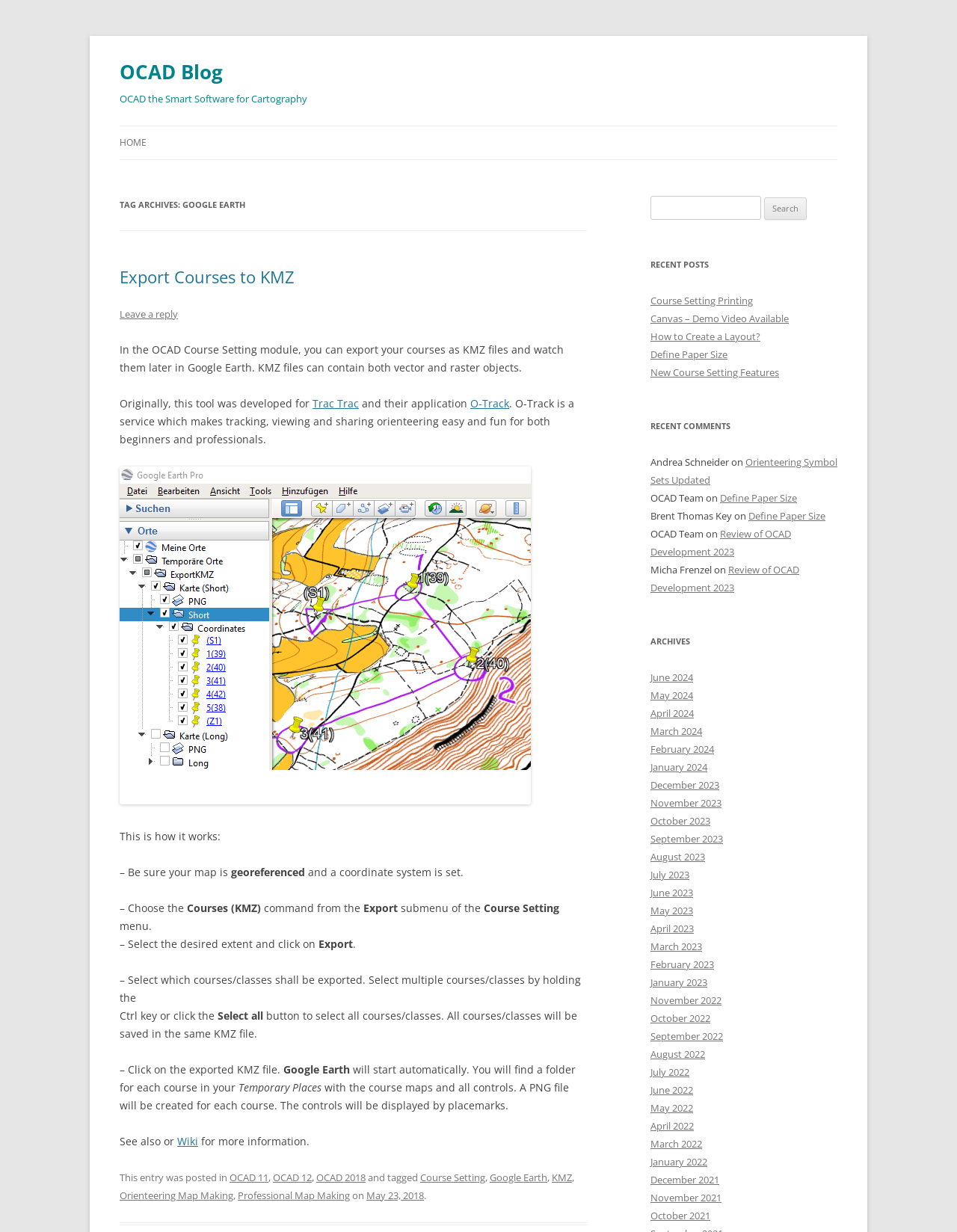Please identify the bounding box coordinates for the region that you need to click to follow this instruction: "Click on the 'HOME' link".

[0.125, 0.103, 0.153, 0.129]